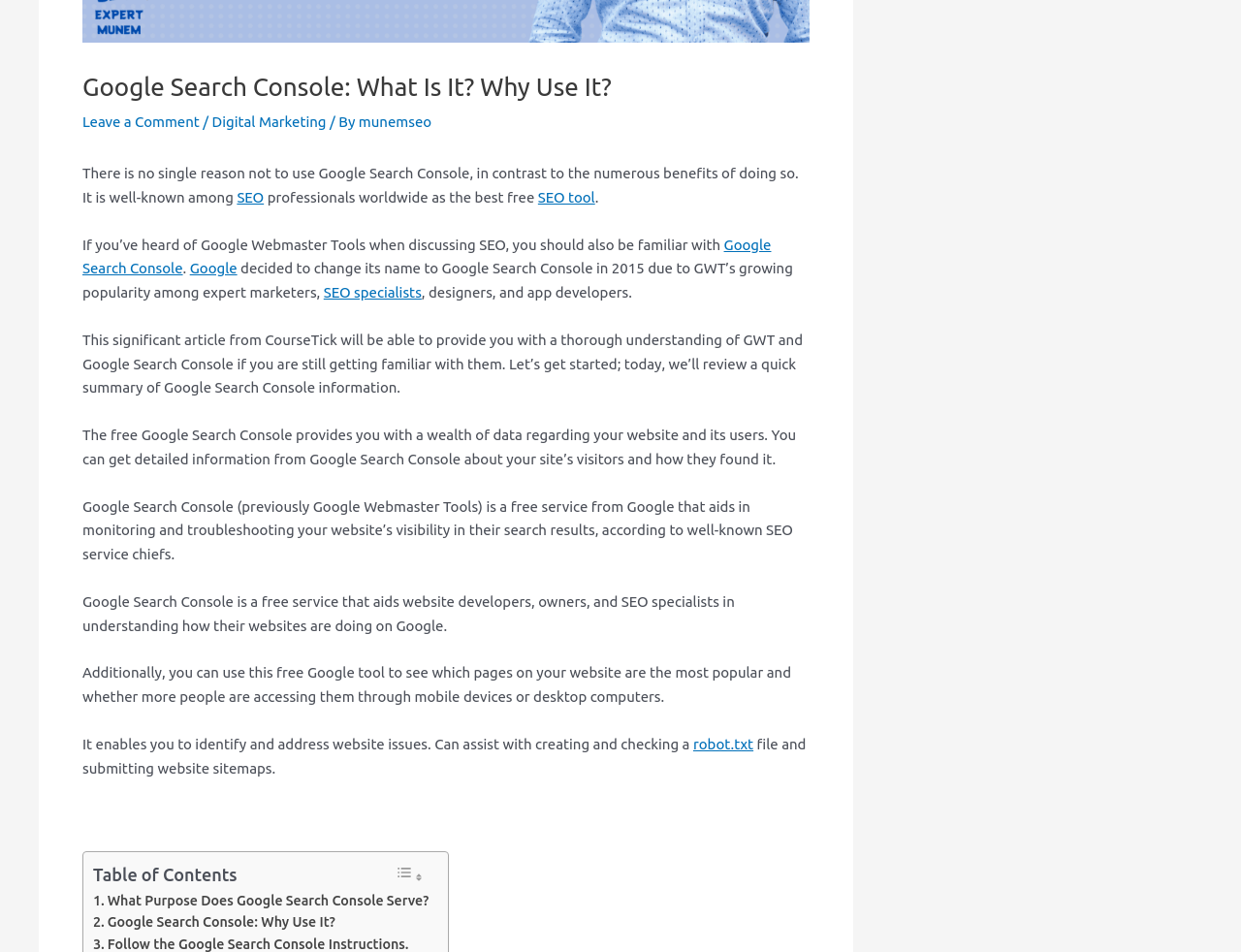Locate the bounding box coordinates of the UI element described by: "Leave a Comment". Provide the coordinates as four float numbers between 0 and 1, formatted as [left, top, right, bottom].

[0.066, 0.12, 0.161, 0.137]